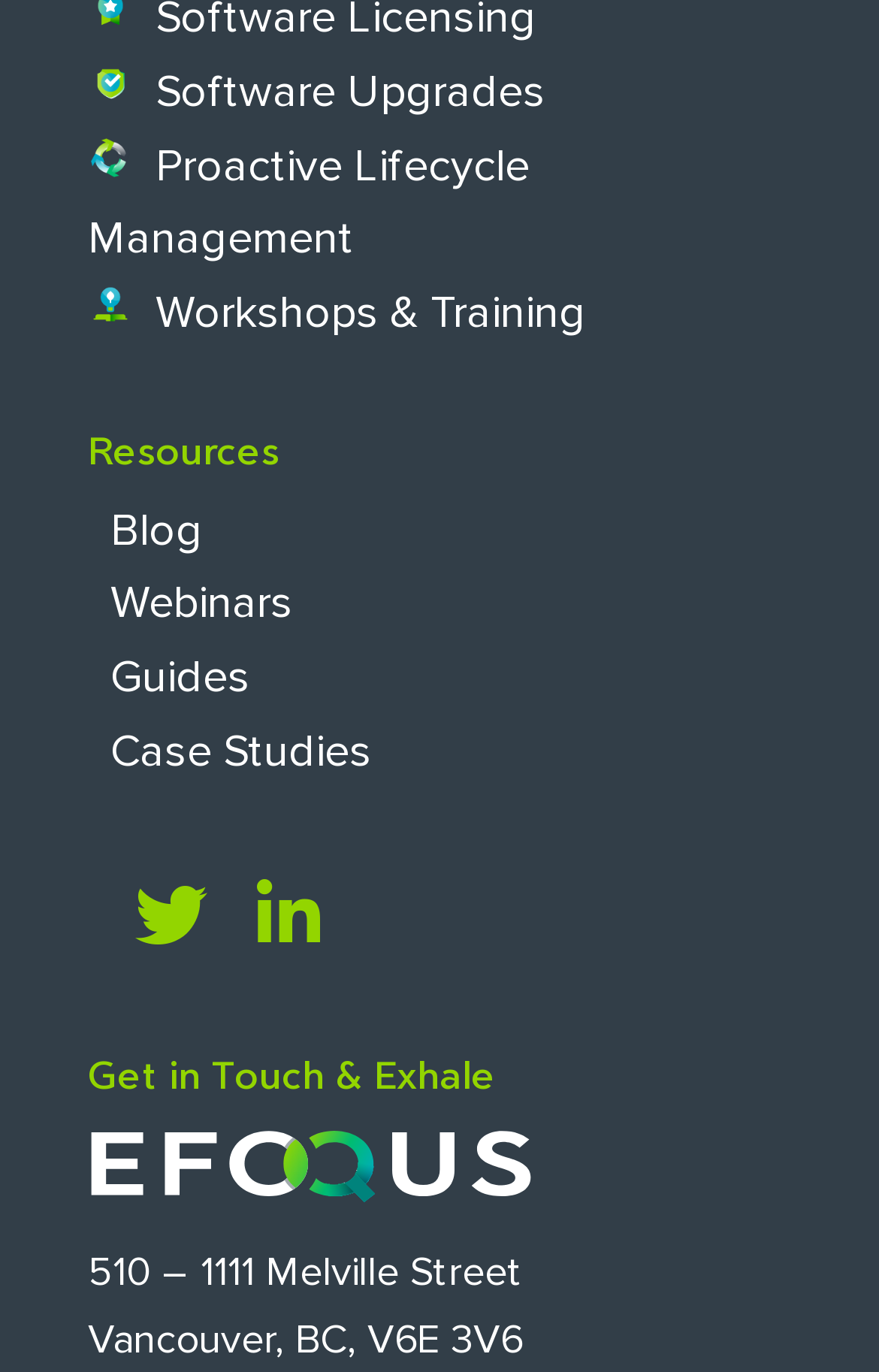Given the description of the UI element: "Workshops & Training", predict the bounding box coordinates in the form of [left, top, right, bottom], with each value being a float between 0 and 1.

[0.1, 0.209, 0.667, 0.248]